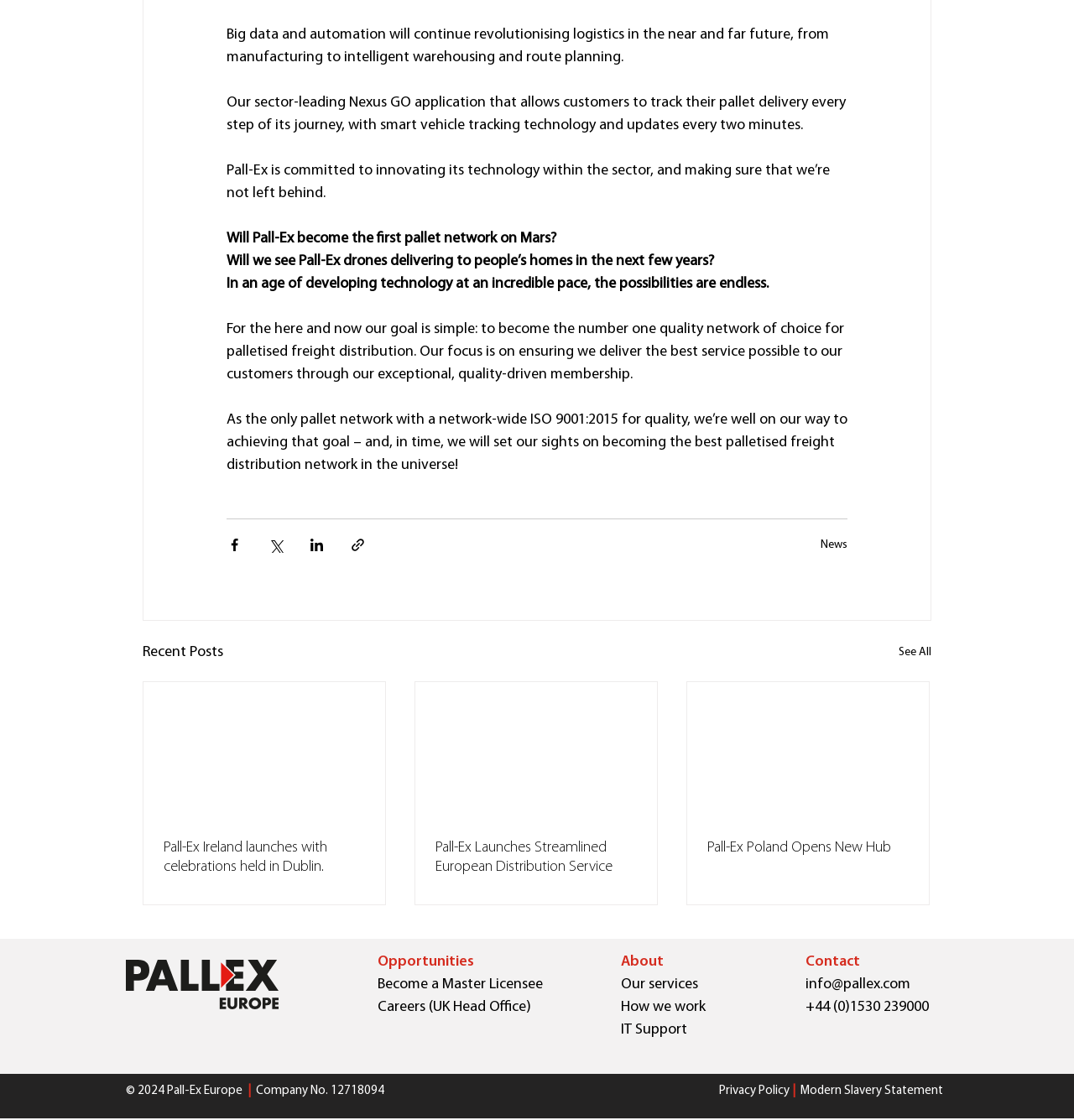What is the name of the application mentioned?
Using the image as a reference, answer the question in detail.

The text 'Our sector-leading Nexus GO application that allows customers to track their pallet delivery every step of its journey...' mentions the name of the application as Nexus GO.